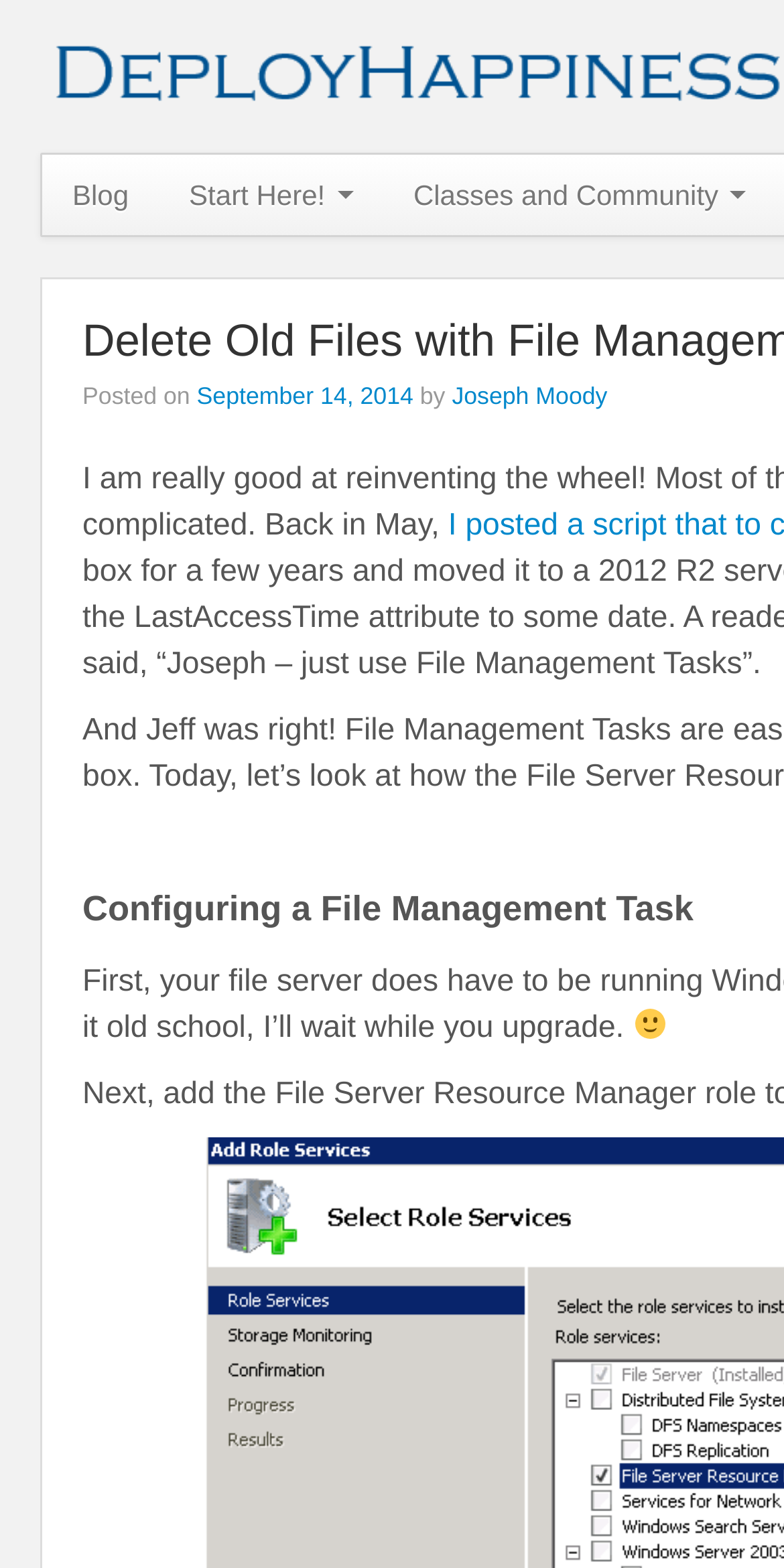Detail the webpage's structure and highlights in your description.

The webpage appears to be a blog post with a title "DeployHappiness | Delete Old Files with File Management Tasks". At the top, there are three links: "Blog", "Start Here!", and "Classes and Community", which are positioned horizontally next to each other, taking up about half of the screen width.

Below these links, there is a section that contains information about the blog post. It starts with a "Posted on" label, followed by a link to the date "September 14, 2014", which also contains a time element. Next to the date, there is a "by" label, and then a link to the author's name, "Joseph Moody".

On the right side of the page, near the middle, there is a small smiling face emoji image 🙂.